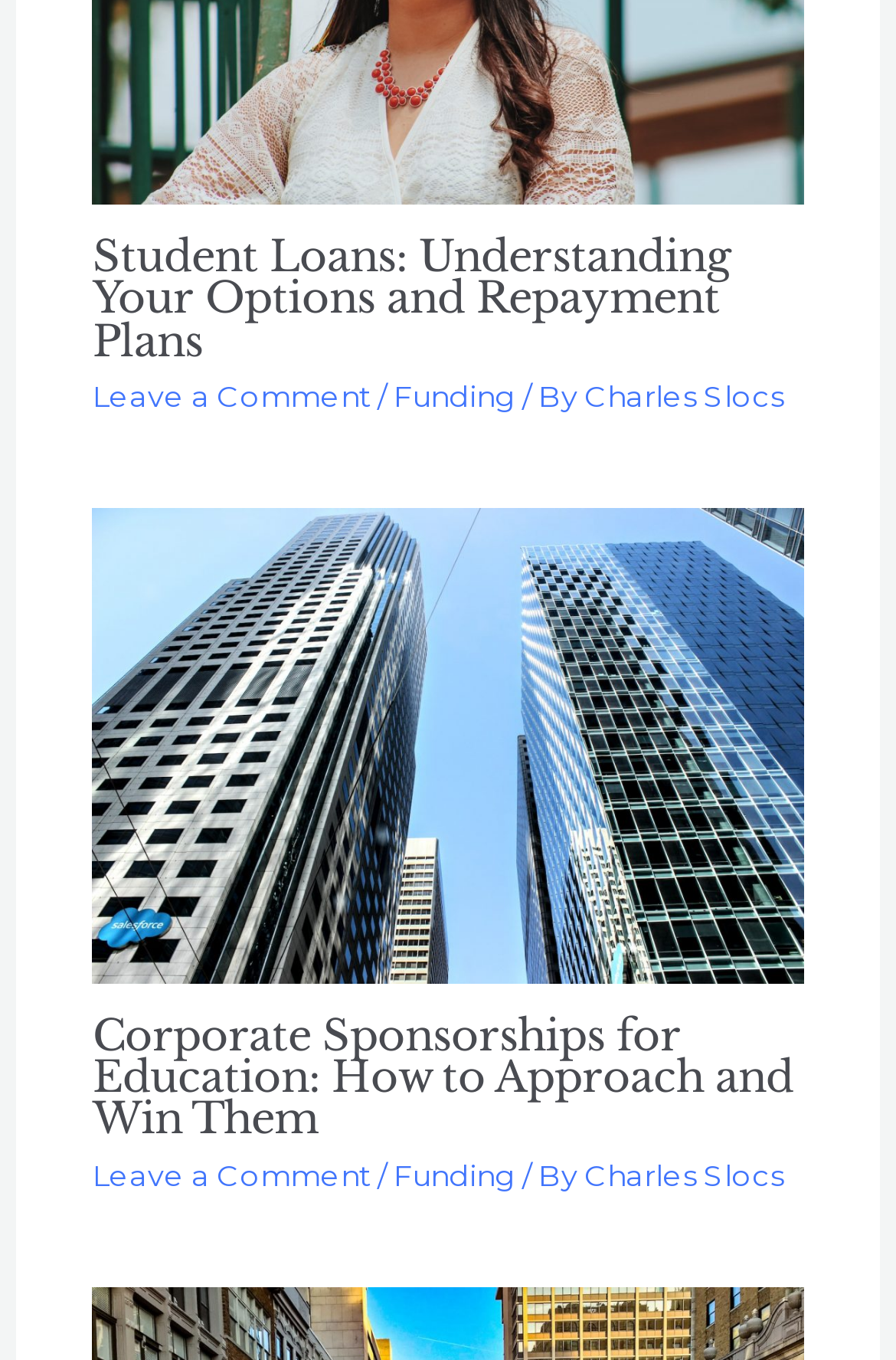Refer to the screenshot and give an in-depth answer to this question: What is the category of the first article?

The category of the first article can be found by looking at the header section of the article, where it says 'Funding / By Charles Slocs'.